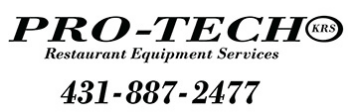Elaborate on the image with a comprehensive description.

The image features the logo of Pro-Tech KRS Restaurant Equipment Services, prominently displaying the brand name "PRO-TECH" in bold, stylized font. The logo includes the letters "KRS" in a smaller format, indicating the company's specialization in restaurant equipment services. Below the name, the text reads "Restaurant Equipment Services," clarifying the company's focus area. Additionally, a contact number, "431-887-2477," is displayed, providing an easy way for potential customers to reach out for services. This logo effectively conveys professionalism and expertise in commercial kitchen equipment maintenance.